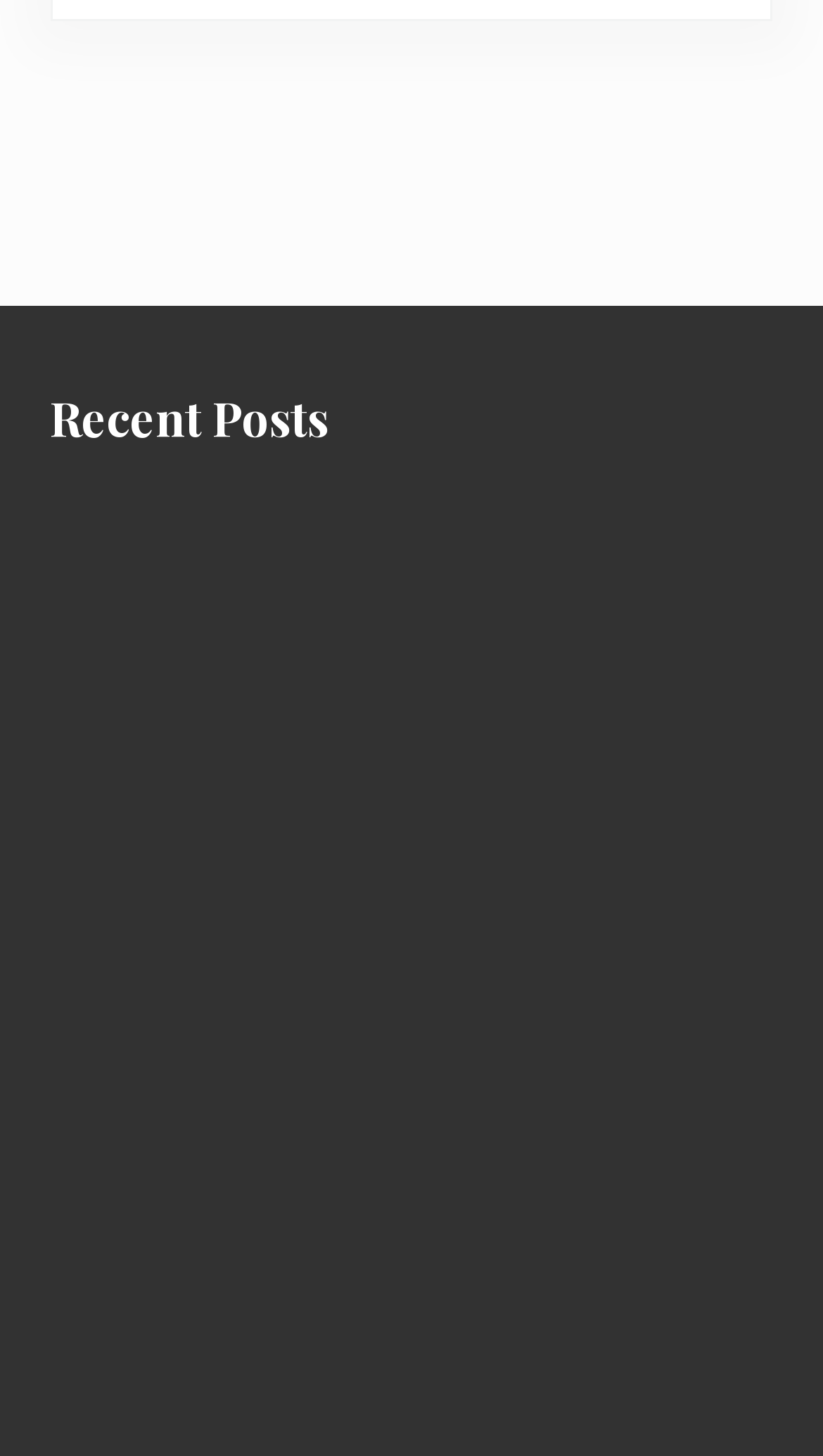Use the information in the screenshot to answer the question comprehensively: What is the cooking method in the fourth article?

The fourth article is titled 'Baked Potato with Cheese and Bacon For One', which suggests that the cooking method is baking, specifically for a baked potato.